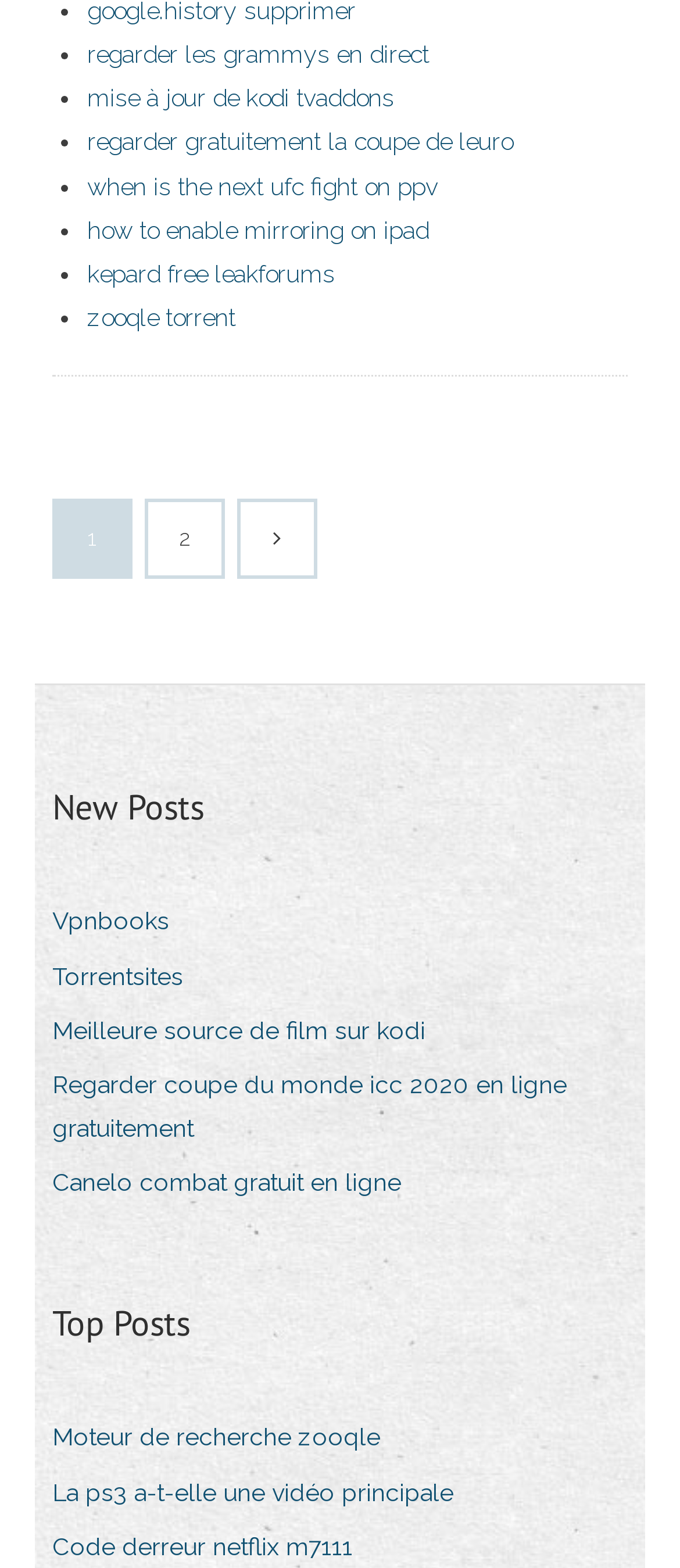What is the purpose of the navigation element 'Записи'?
Answer the question with a detailed explanation, including all necessary information.

The navigation element 'Записи' contains links to page numbers, suggesting that it is used for navigating between pages of the website.